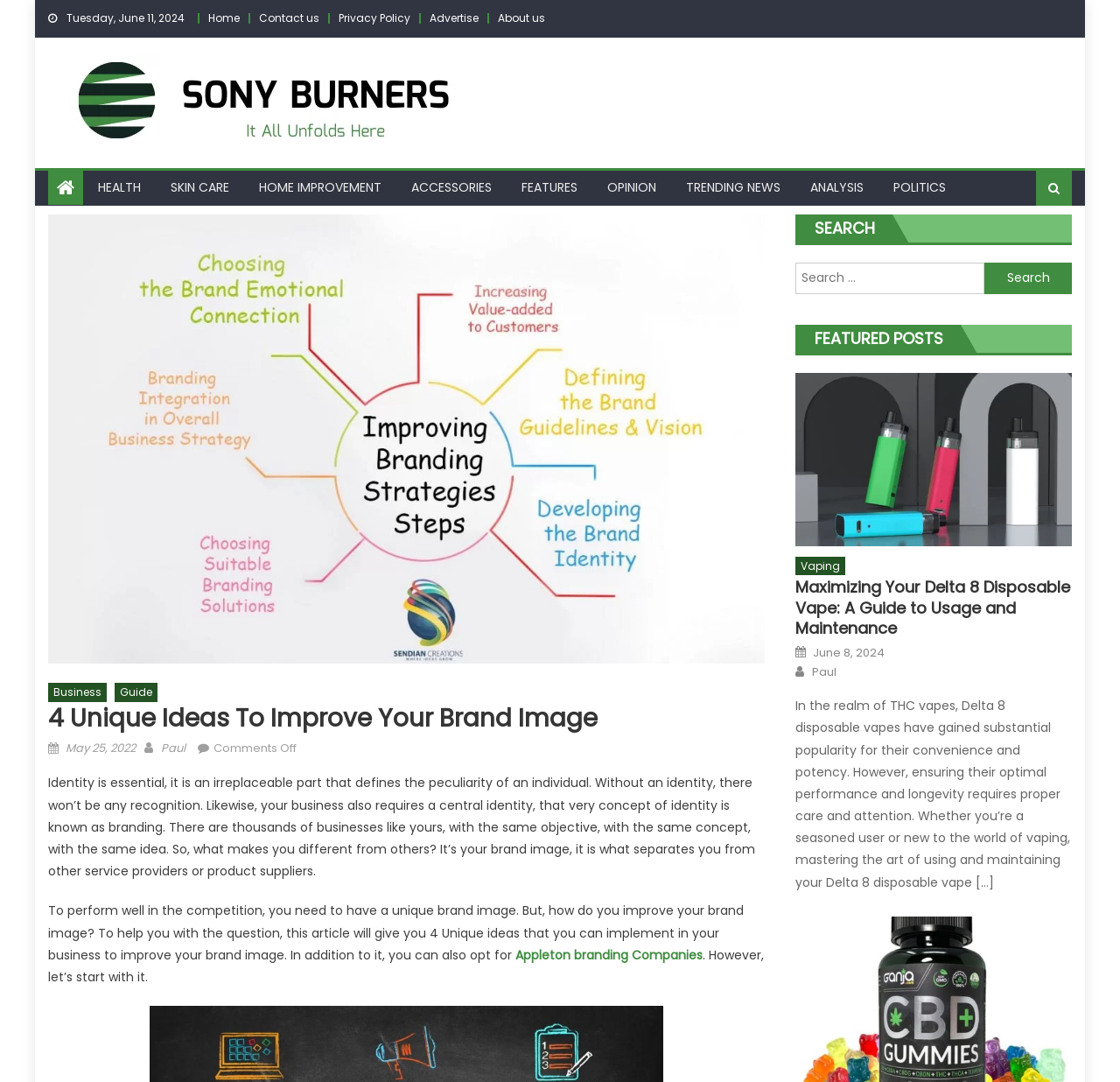Locate the bounding box coordinates of the clickable part needed for the task: "Read the '4 Unique Ideas To Improve Your Brand Image' article".

[0.043, 0.65, 0.683, 0.677]